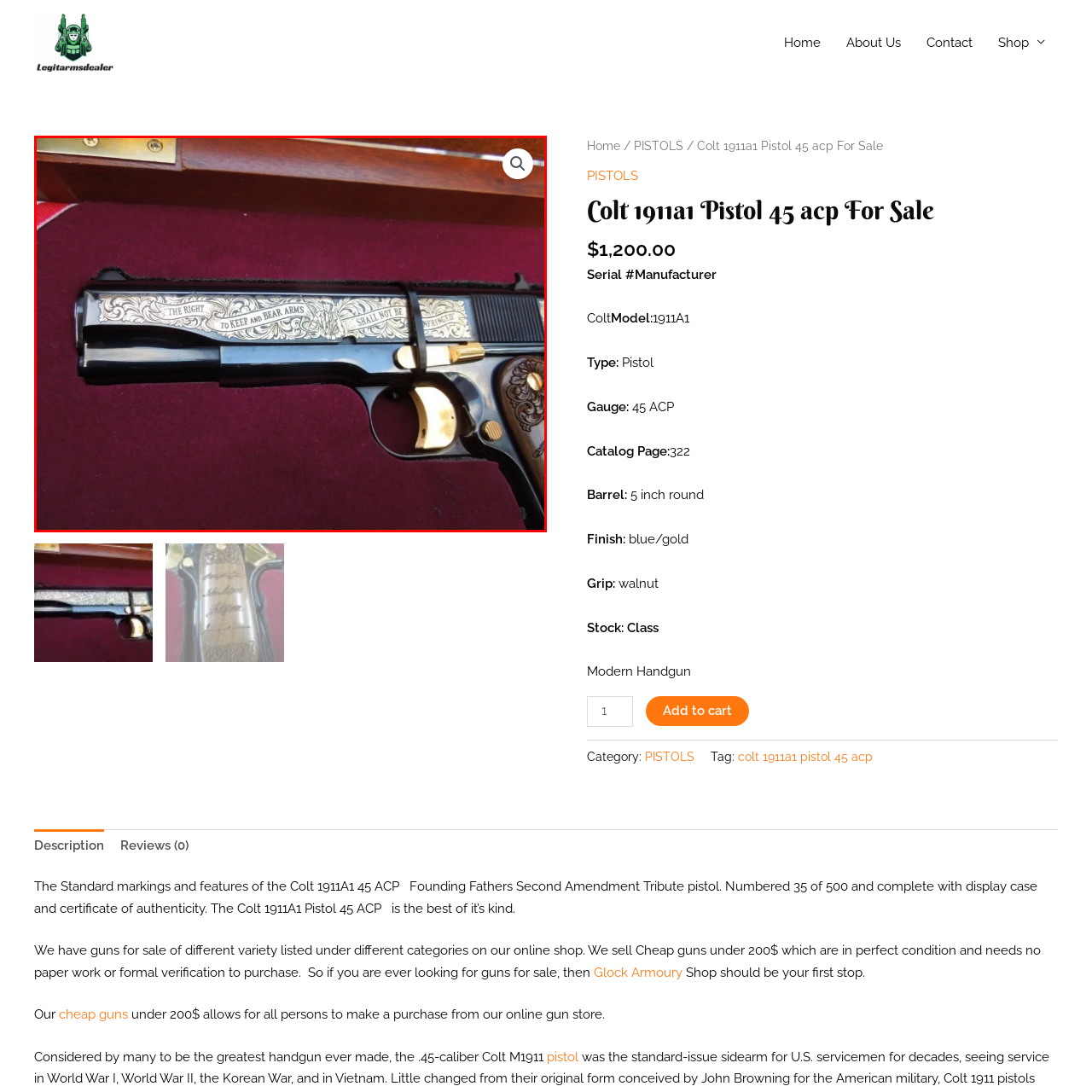What is the material of the grips?
Examine the area marked by the red bounding box and respond with a one-word or short phrase answer.

Wood